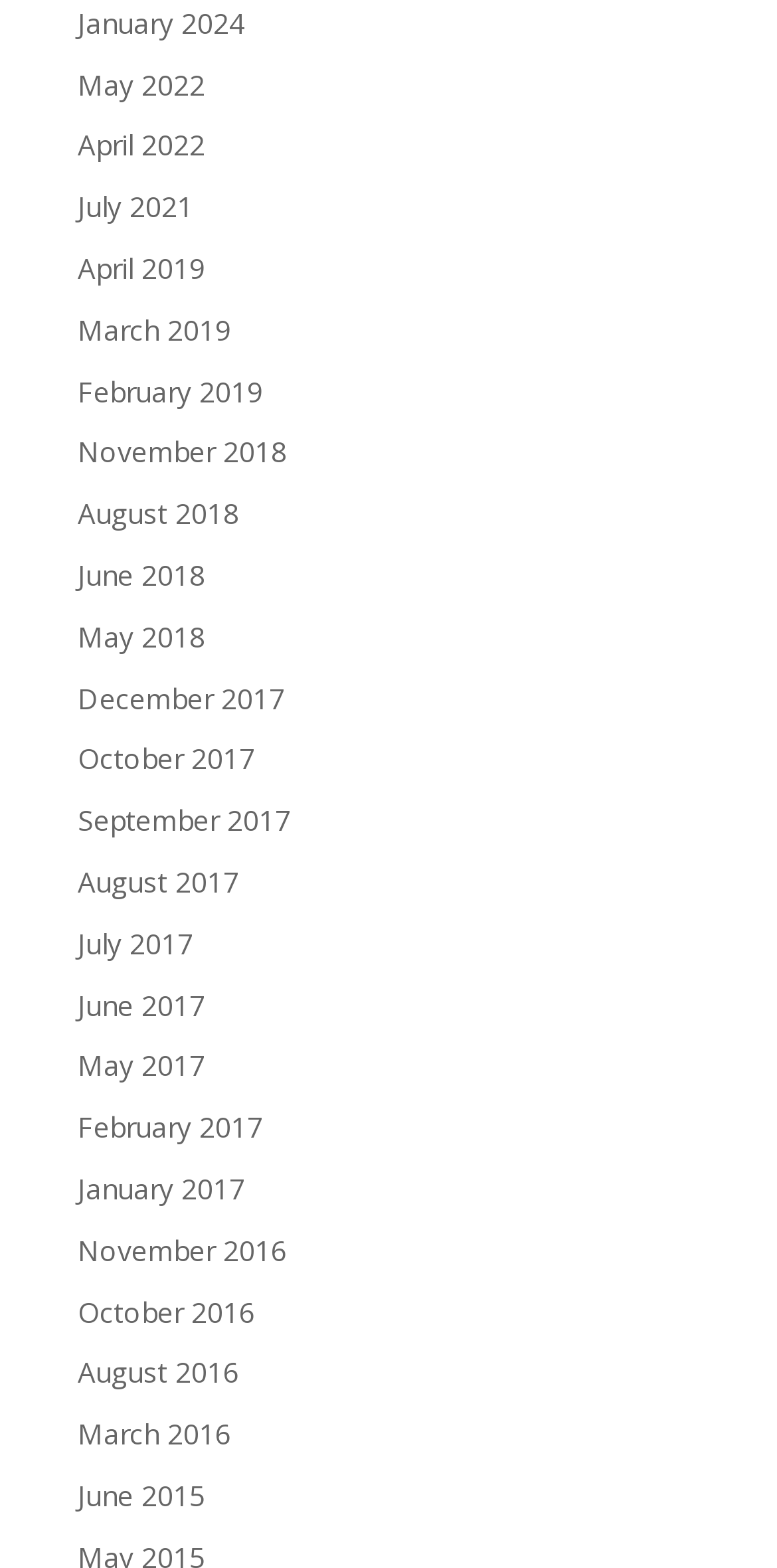How many months are listed in 2019?
Based on the image, provide your answer in one word or phrase.

3